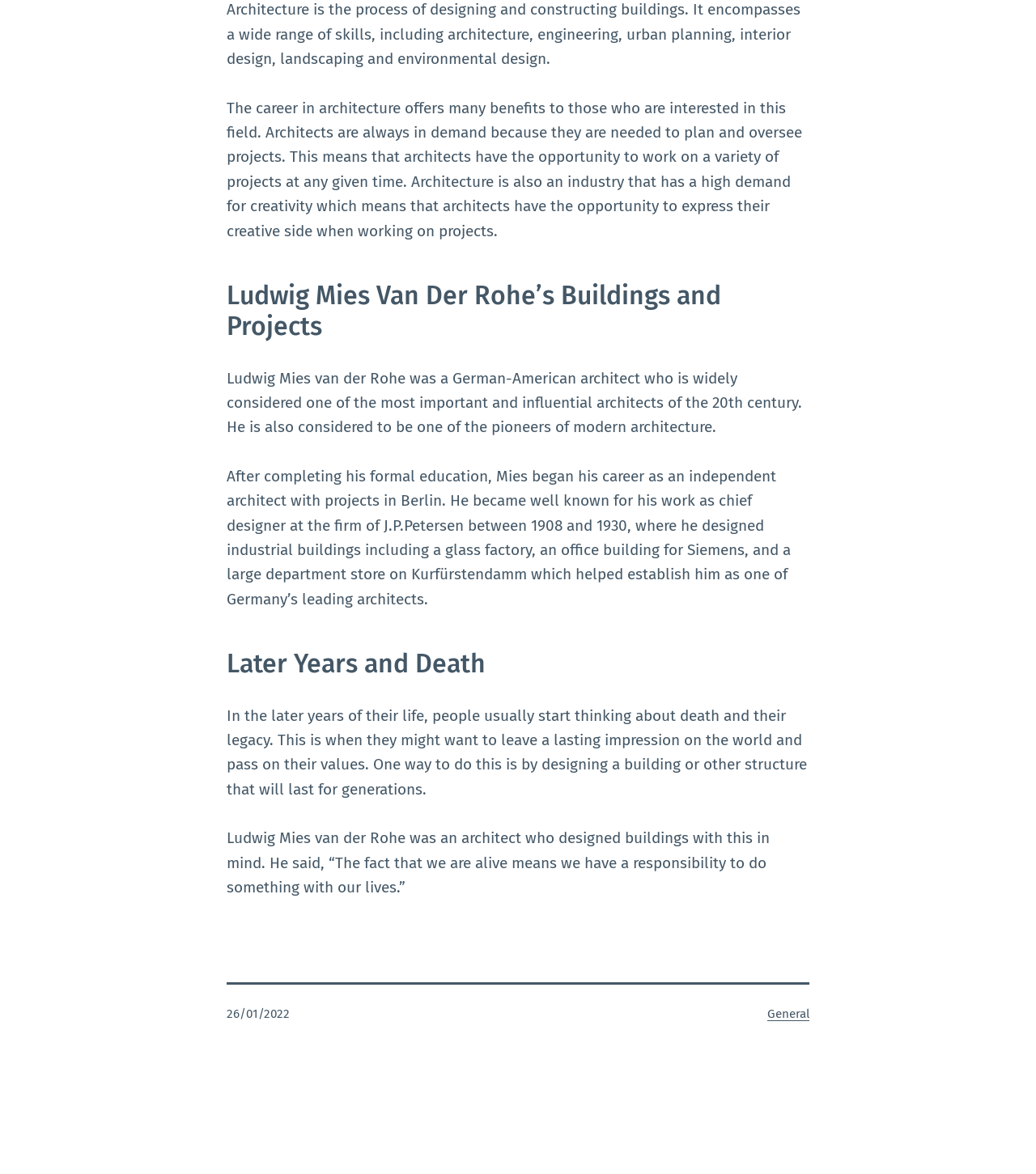What is the name of the industry that has a high demand for creativity?
Please provide a comprehensive answer based on the details in the screenshot.

According to the article, architecture is an industry that has a high demand for creativity, which means that architects have the opportunity to express their creative side when working on projects.